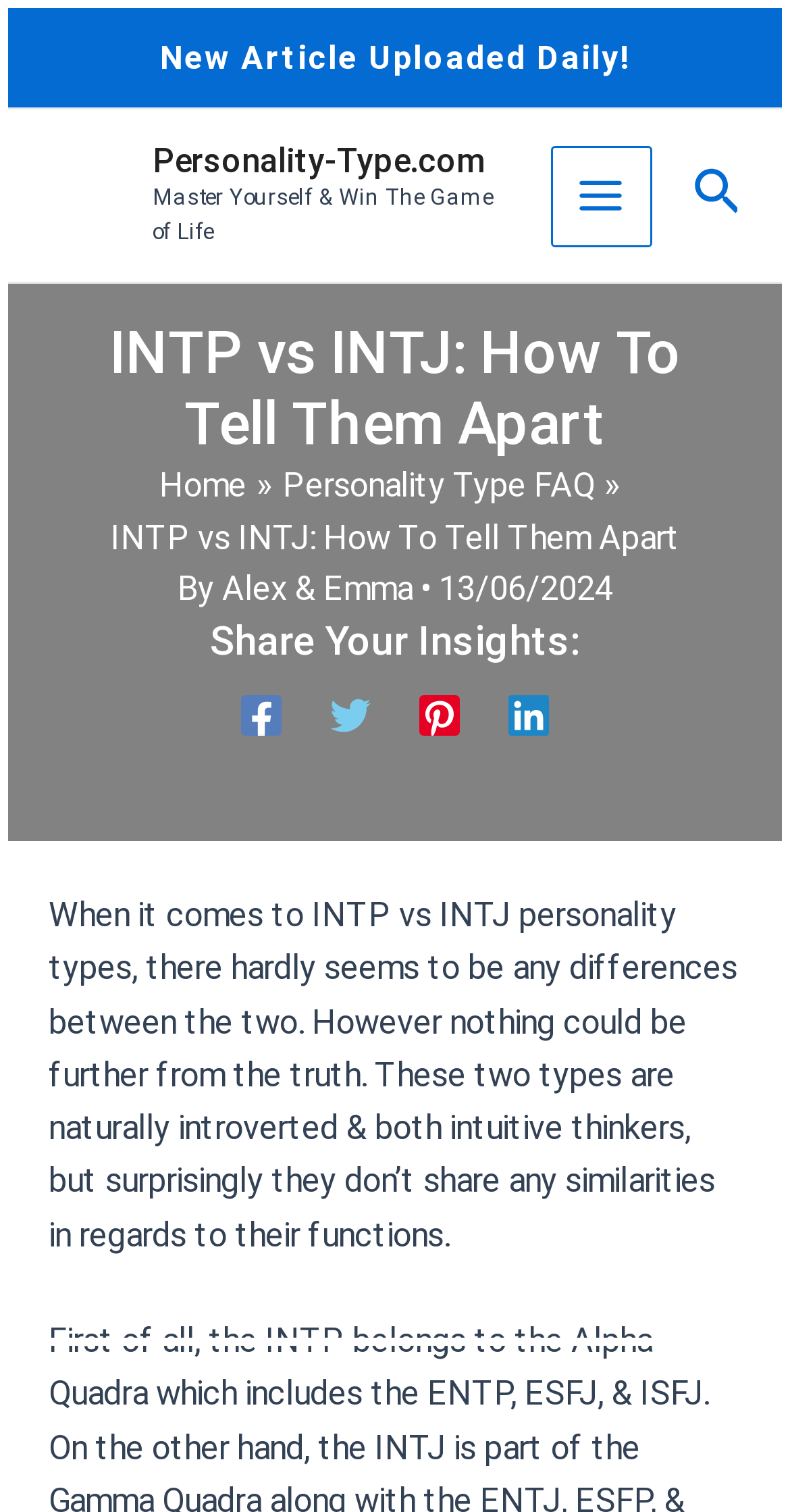Identify the bounding box coordinates of the section to be clicked to complete the task described by the following instruction: "Share on Facebook". The coordinates should be four float numbers between 0 and 1, formatted as [left, top, right, bottom].

[0.305, 0.459, 0.356, 0.486]